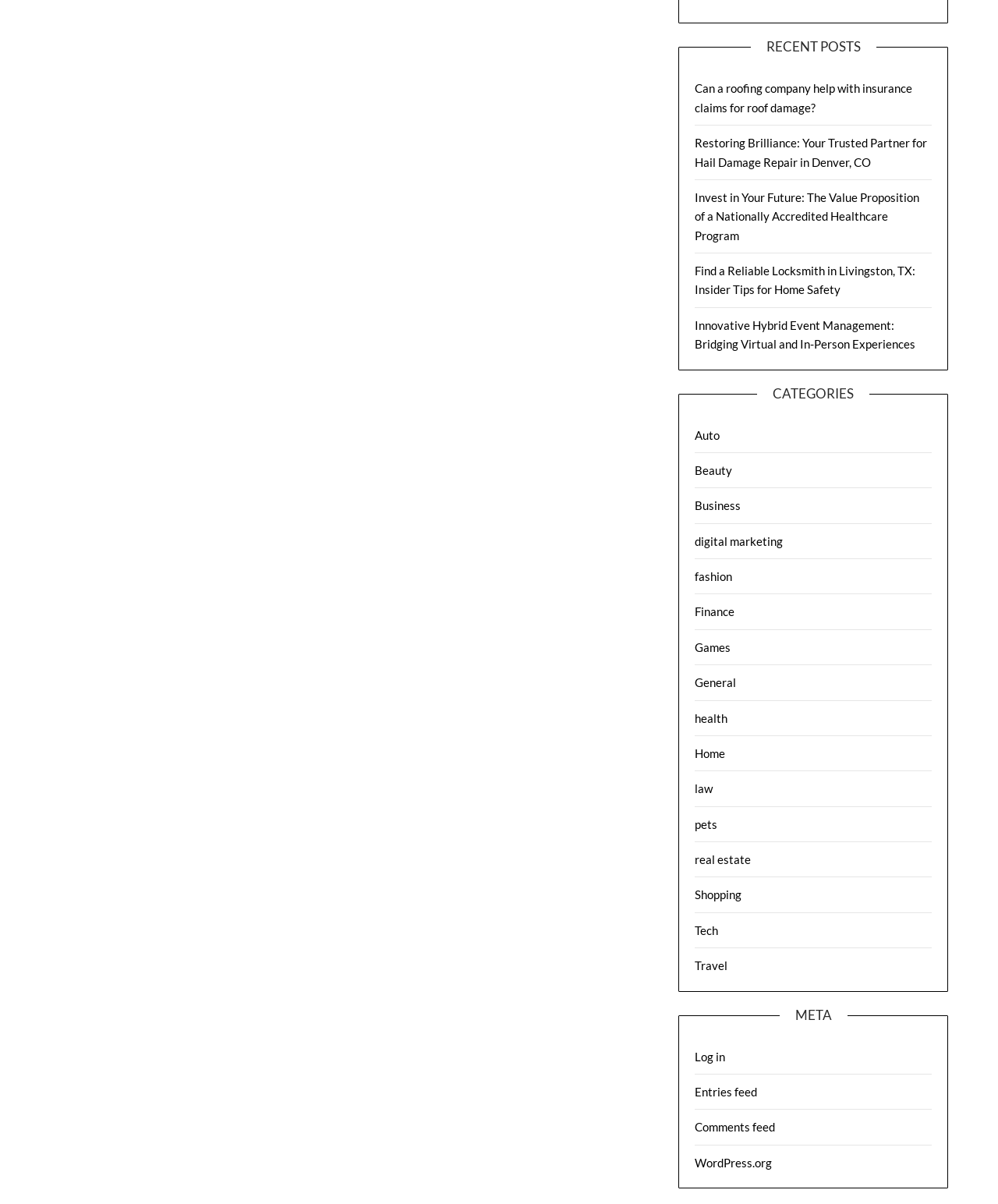Please identify the bounding box coordinates of the region to click in order to complete the given instruction: "Visit the WordPress.org website". The coordinates should be four float numbers between 0 and 1, i.e., [left, top, right, bottom].

[0.696, 0.96, 0.774, 0.971]